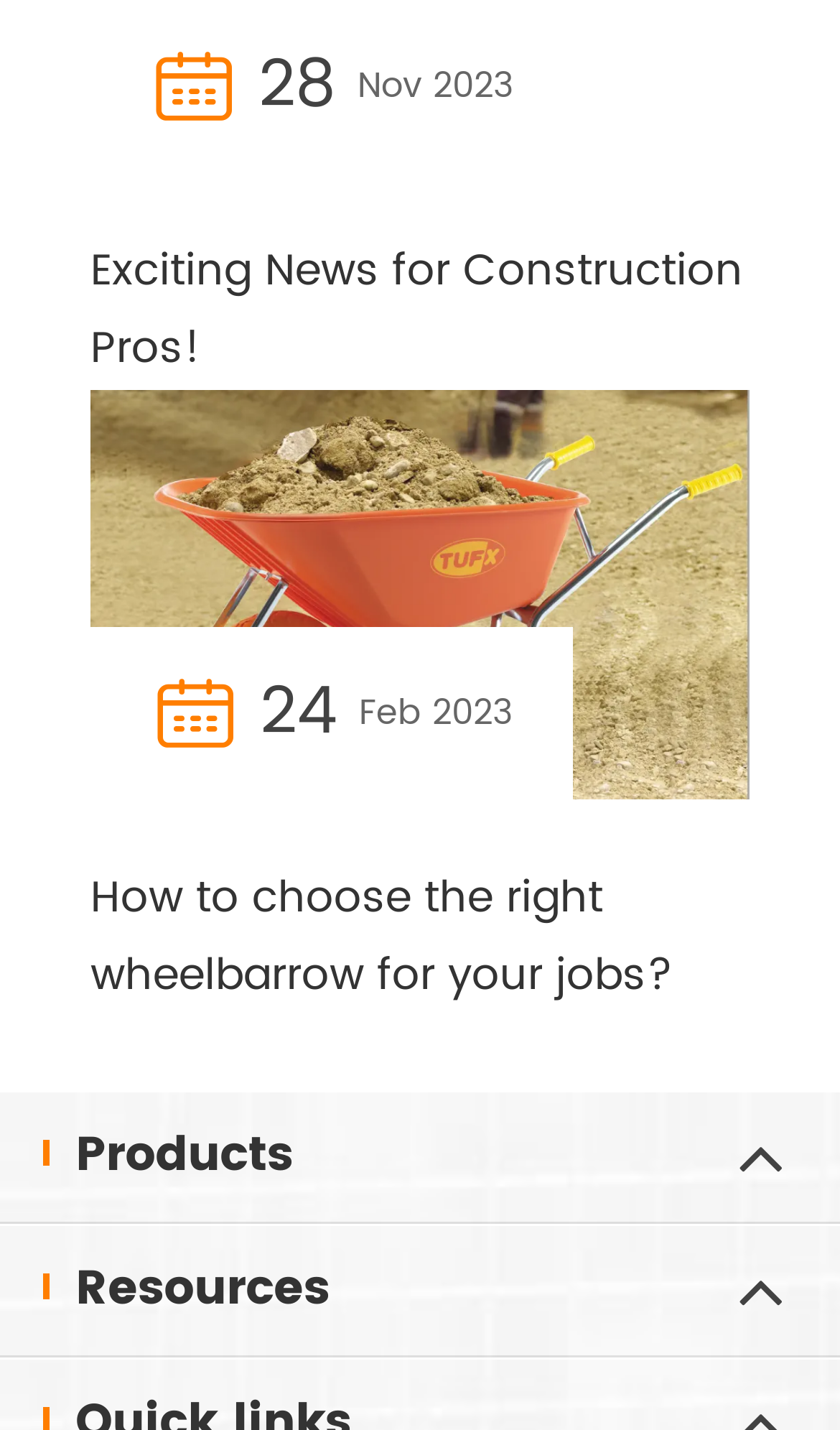What is the symbol displayed next to the dates?
Please answer the question with a detailed and comprehensive explanation.

I noticed that next to each date, there is a static text element with the symbol '', which seems to be a calendar icon.